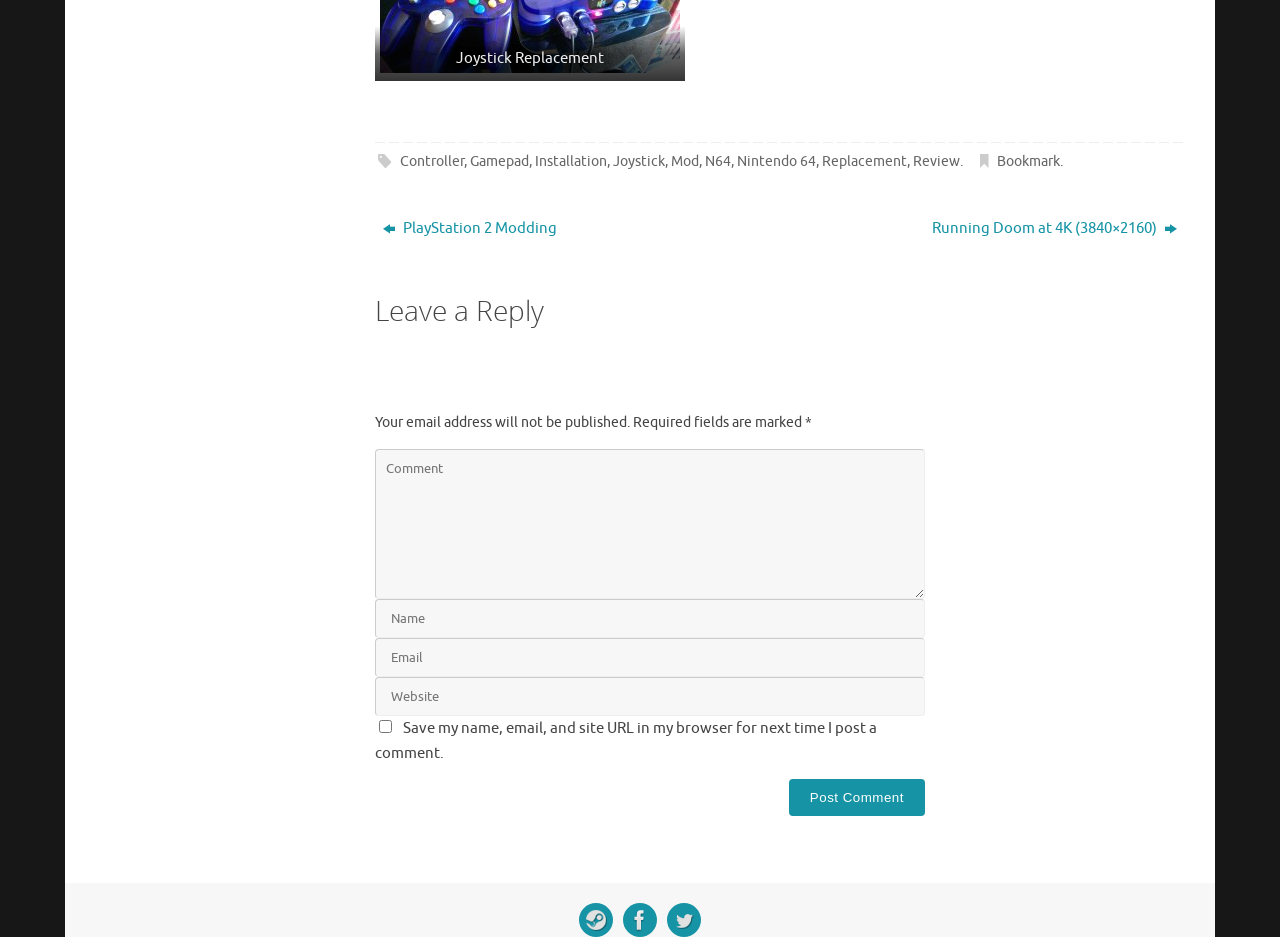Identify the bounding box coordinates for the region to click in order to carry out this instruction: "Click on the Post Comment button". Provide the coordinates using four float numbers between 0 and 1, formatted as [left, top, right, bottom].

[0.616, 0.831, 0.723, 0.87]